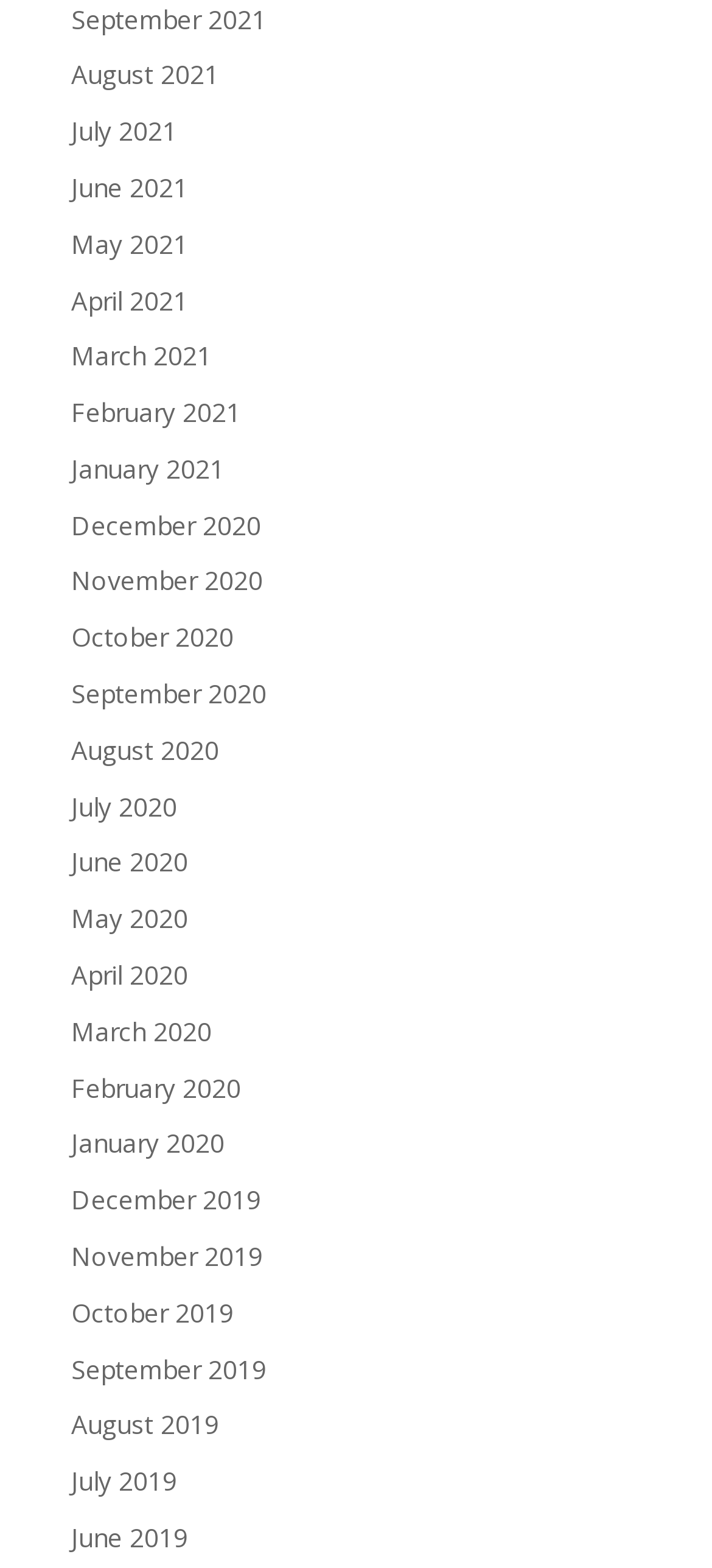Are there any months listed in 2018?
Using the image, respond with a single word or phrase.

No